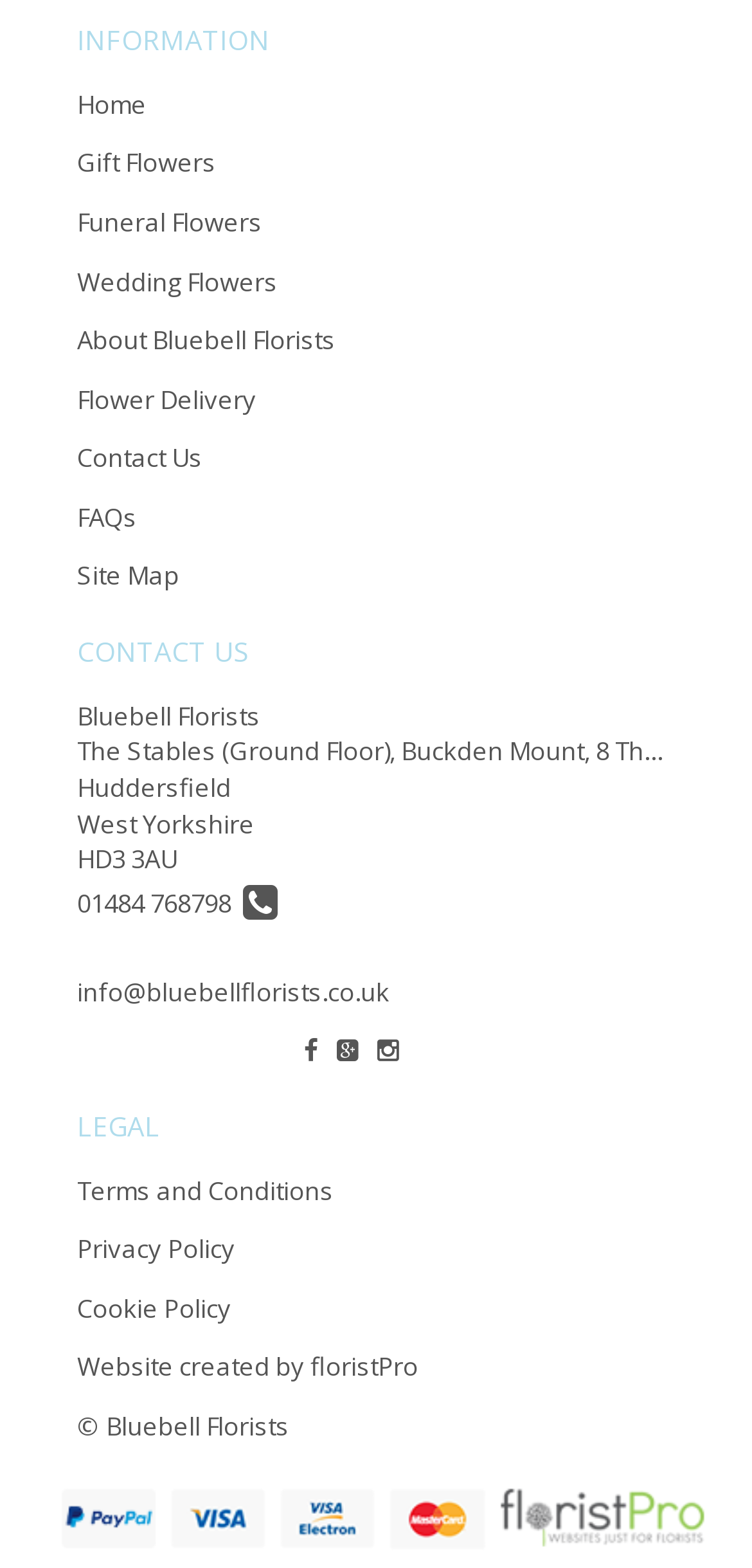Find the bounding box of the element with the following description: "Site Map". The coordinates must be four float numbers between 0 and 1, formatted as [left, top, right, bottom].

[0.103, 0.356, 0.238, 0.378]